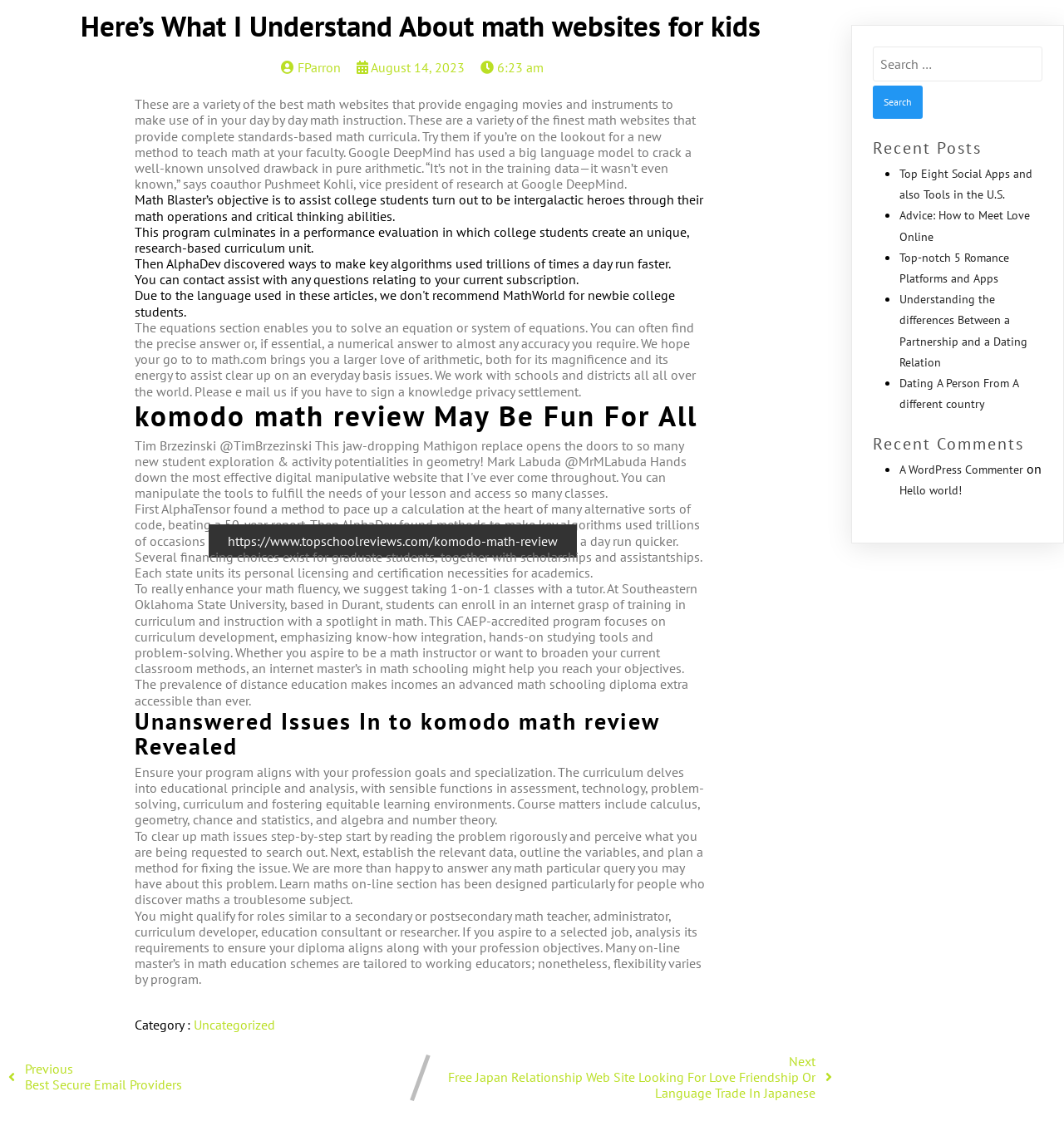What is the purpose of the program culminating in a performance evaluation?
Please respond to the question with a detailed and informative answer.

As mentioned in the StaticText element with bounding box coordinates [0.126, 0.198, 0.647, 0.227], the program culminates in a performance evaluation in which students create an original, research-based curriculum unit.